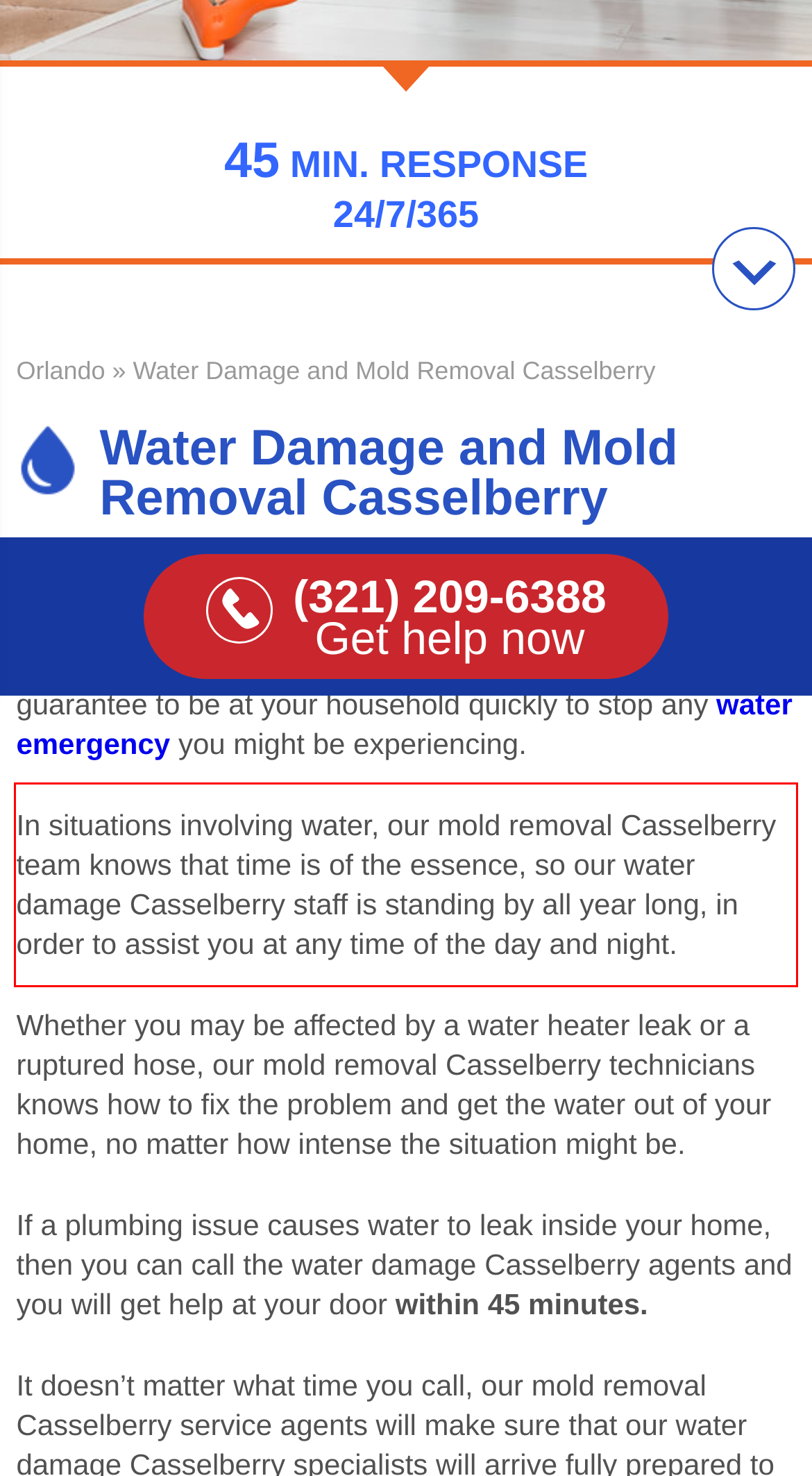There is a UI element on the webpage screenshot marked by a red bounding box. Extract and generate the text content from within this red box.

In situations involving water, our mold removal Casselberry team knows that time is of the essence, so our water damage Casselberry staff is standing by all year long, in order to assist you at any time of the day and night.